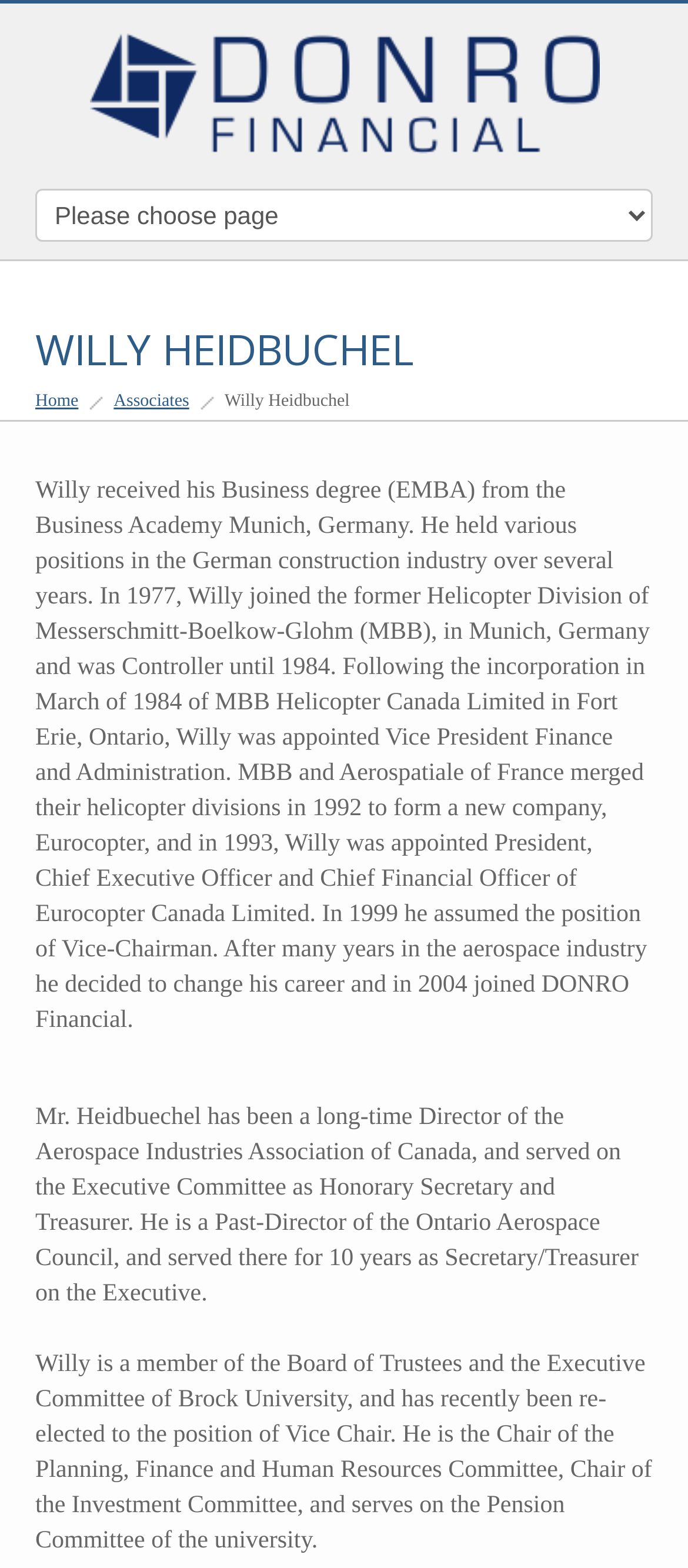Answer the question in a single word or phrase:
What is the name of the person described on this webpage?

Willy Heidbuchel